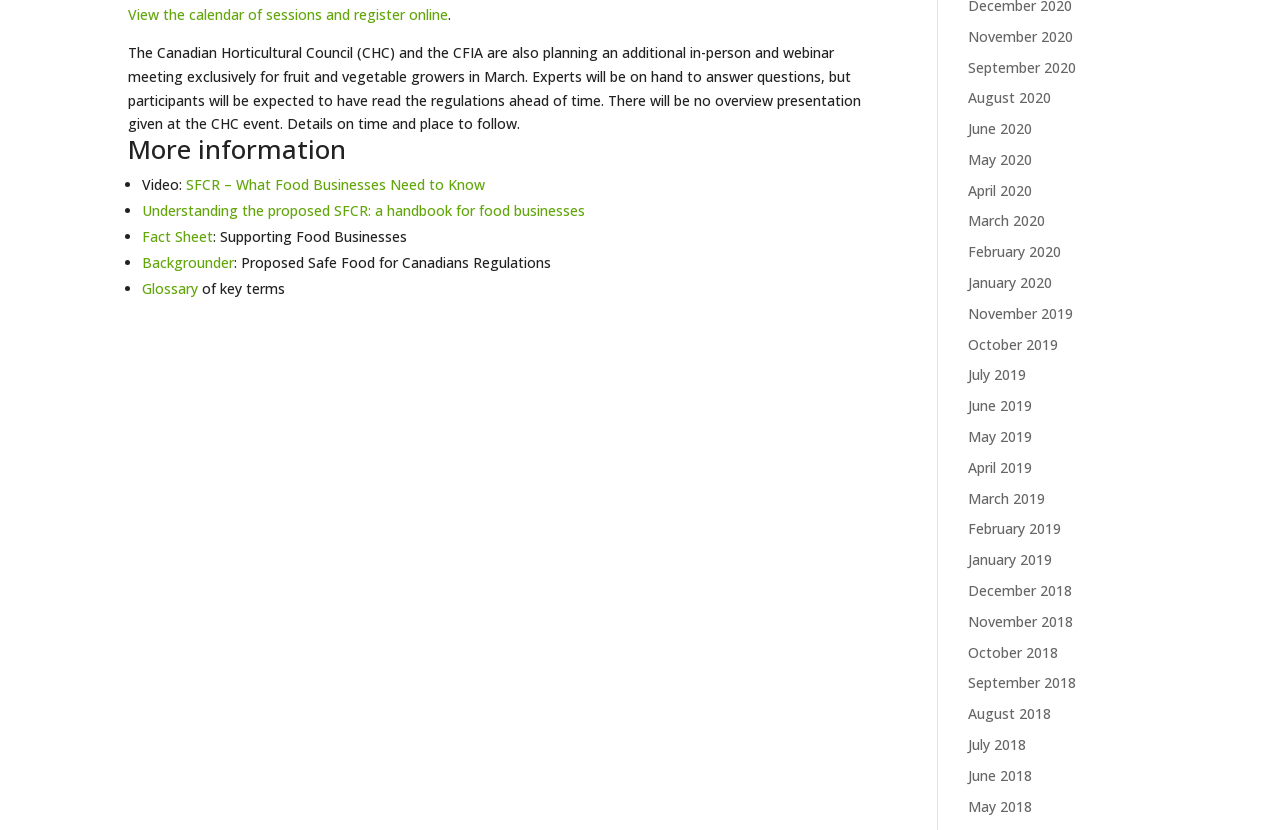Can you specify the bounding box coordinates of the area that needs to be clicked to fulfill the following instruction: "Watch the video about SFCR"?

[0.145, 0.211, 0.379, 0.234]